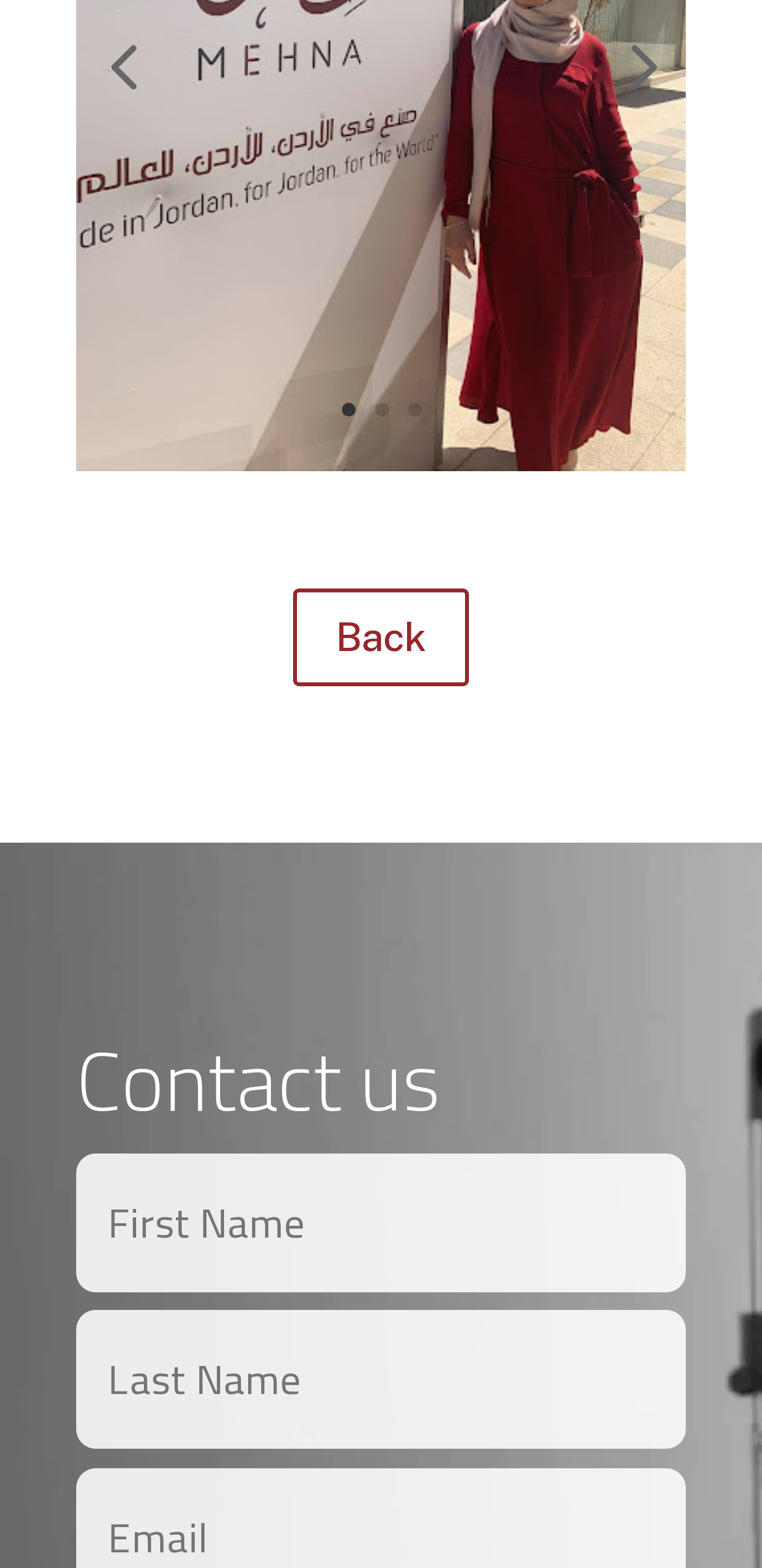Determine the bounding box coordinates of the target area to click to execute the following instruction: "click on the 'mehna' link."

[0.1, 0.286, 0.9, 0.314]